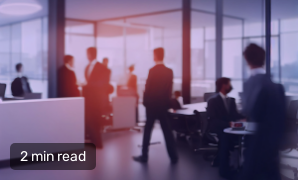What is the attire of the individuals in the image?
Answer the question in a detailed and comprehensive manner.

The individuals in the image are wearing business attire, which suggests a professional setting and a corporate environment.